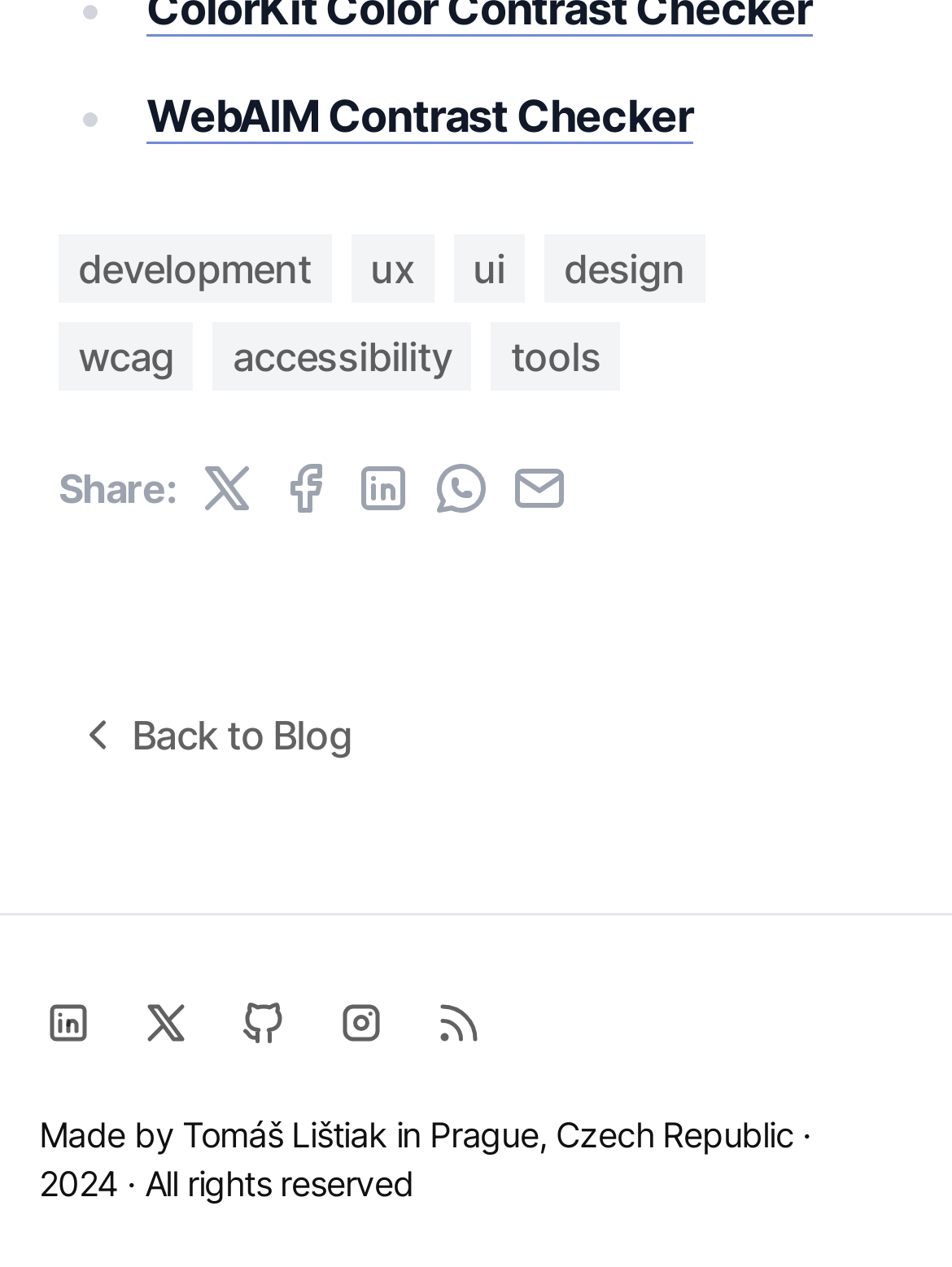Please locate the bounding box coordinates of the element that needs to be clicked to achieve the following instruction: "Check accessibility". The coordinates should be four float numbers between 0 and 1, i.e., [left, top, right, bottom].

[0.245, 0.262, 0.475, 0.301]